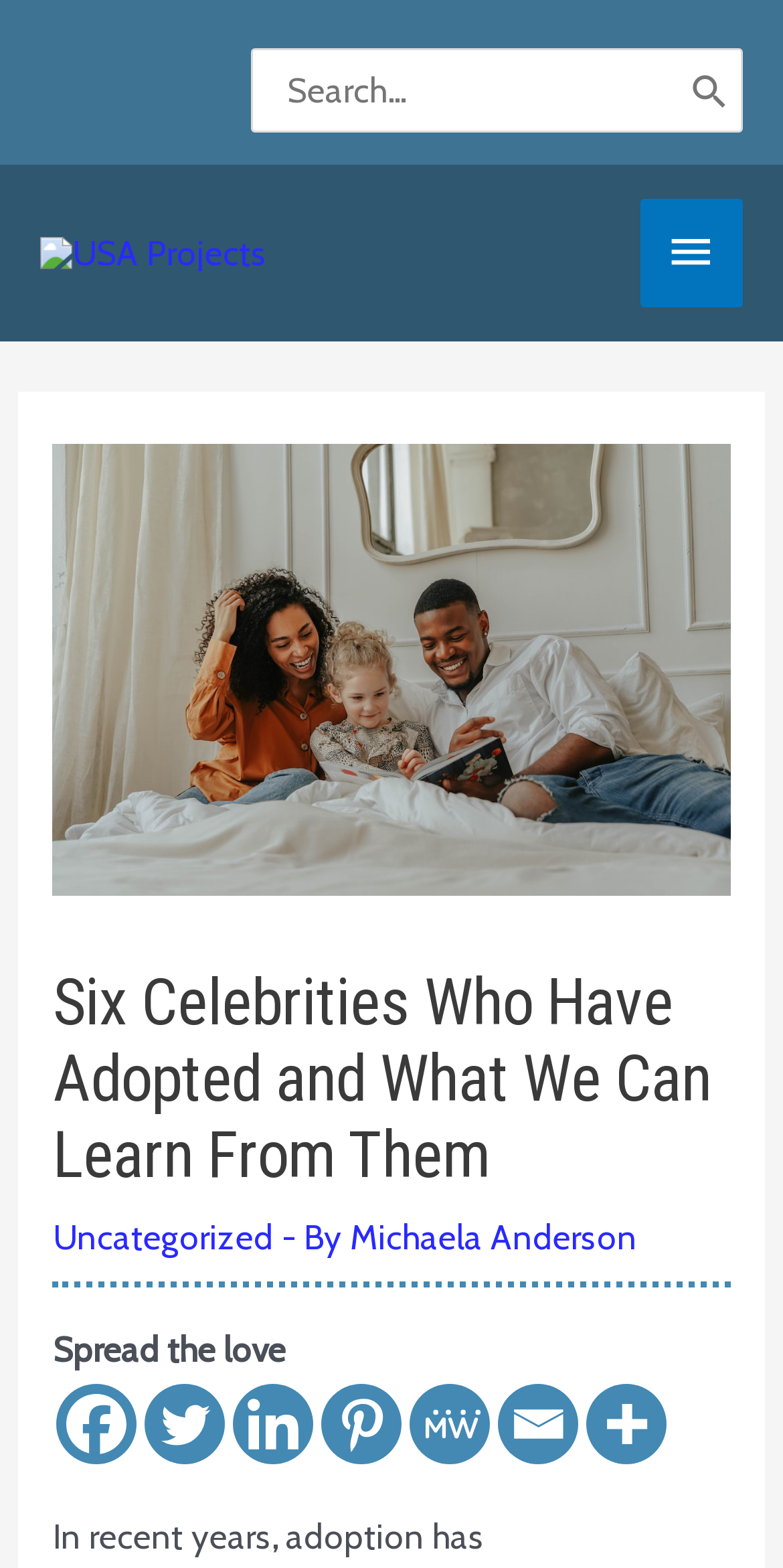Please locate the bounding box coordinates of the element that should be clicked to complete the given instruction: "Share on Facebook".

[0.072, 0.883, 0.175, 0.934]